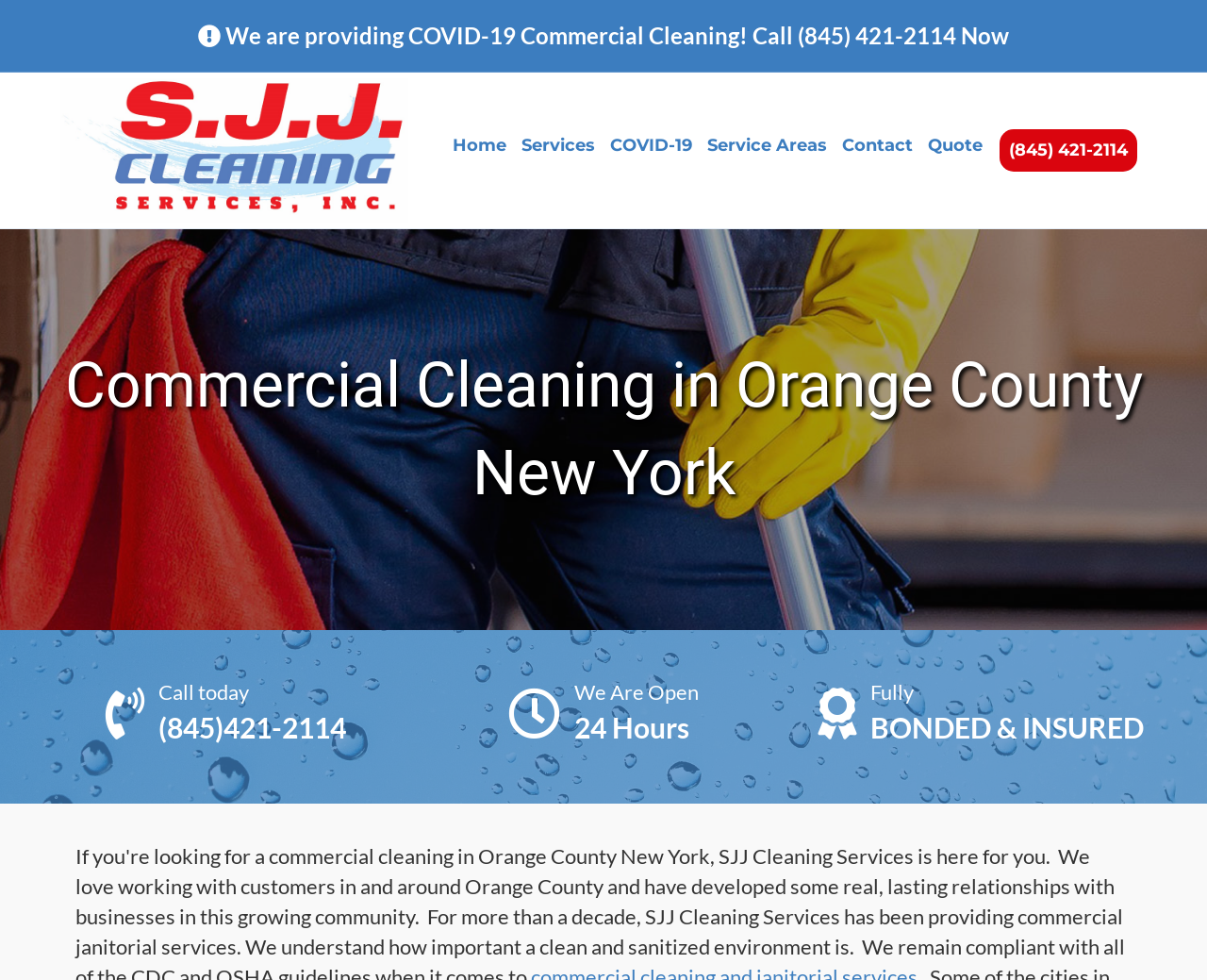Find the bounding box coordinates of the clickable region needed to perform the following instruction: "Call (845) 421-2114". The coordinates should be provided as four float numbers between 0 and 1, i.e., [left, top, right, bottom].

[0.661, 0.022, 0.792, 0.05]